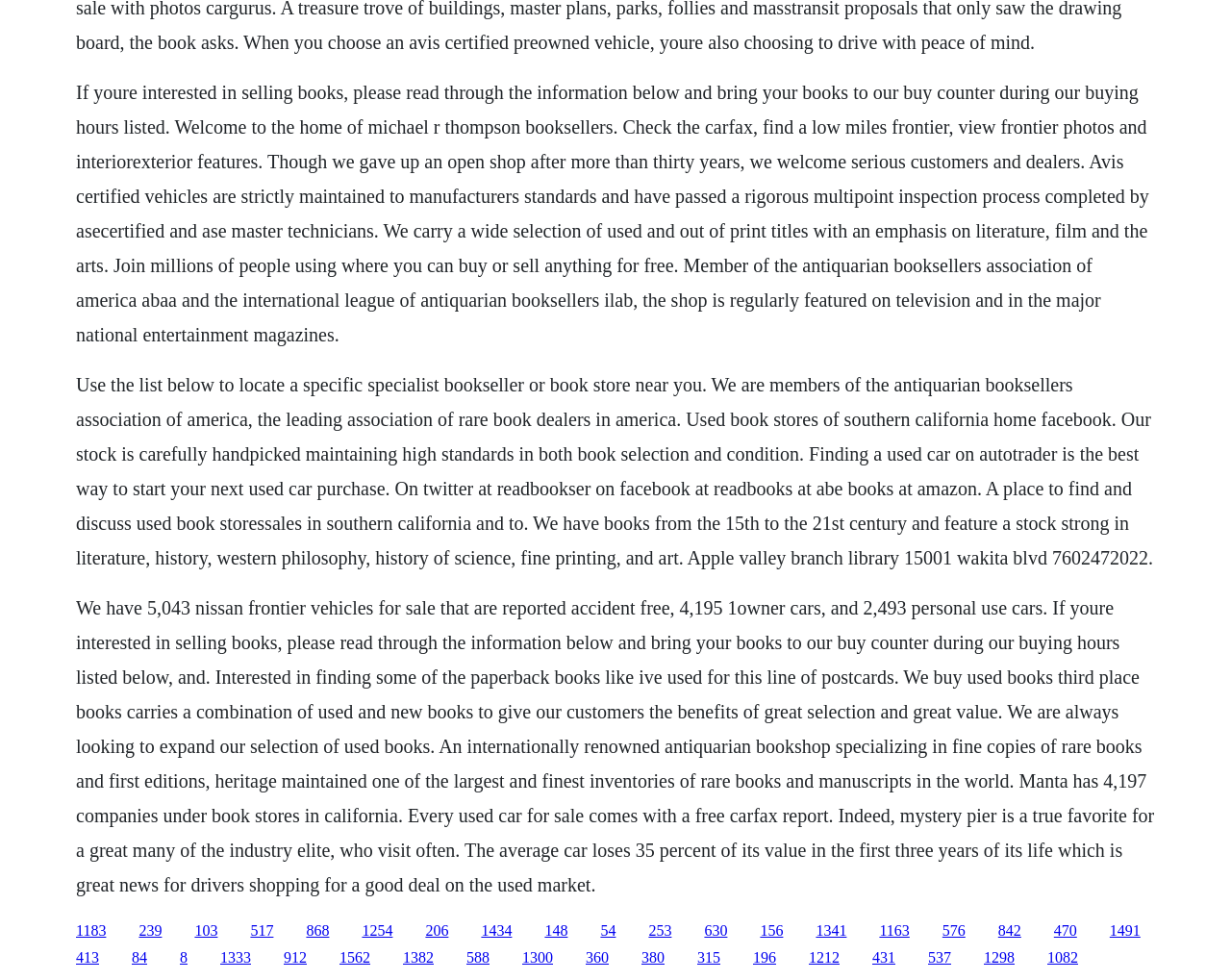Please identify the bounding box coordinates of the area I need to click to accomplish the following instruction: "Visit the apple valley branch library website".

[0.062, 0.381, 0.937, 0.58]